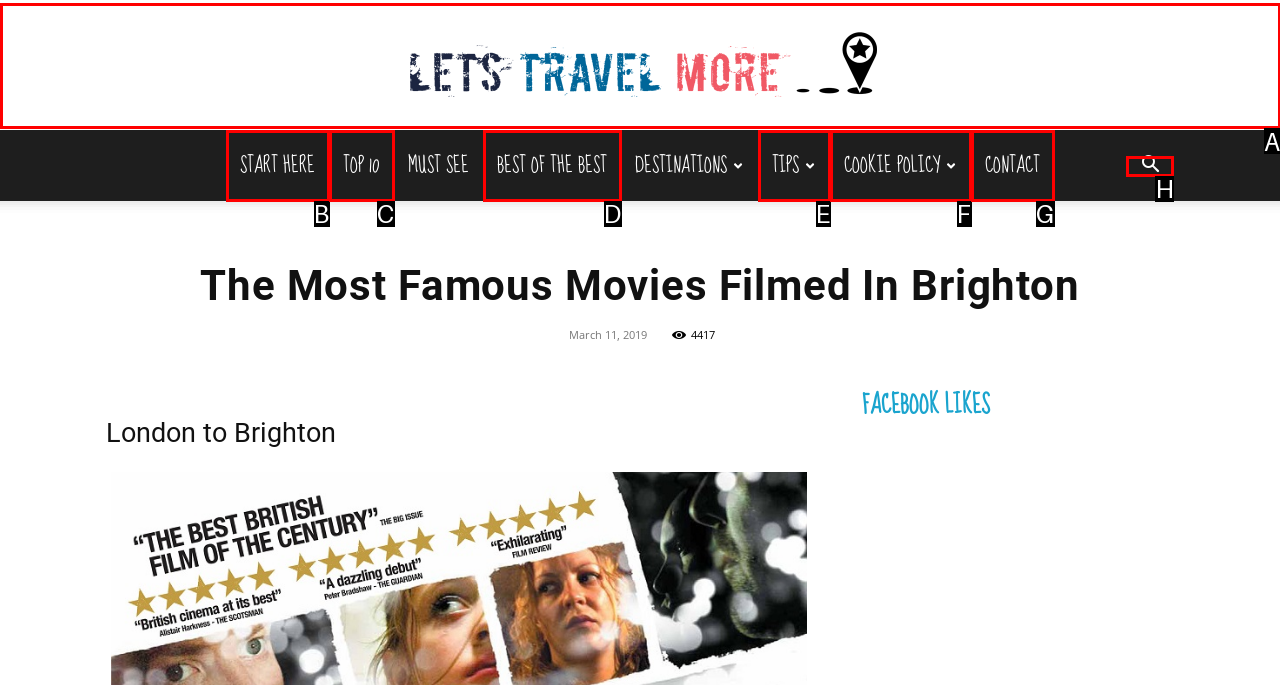What letter corresponds to the UI element to complete this task: click the button with a right arrow icon
Answer directly with the letter.

H